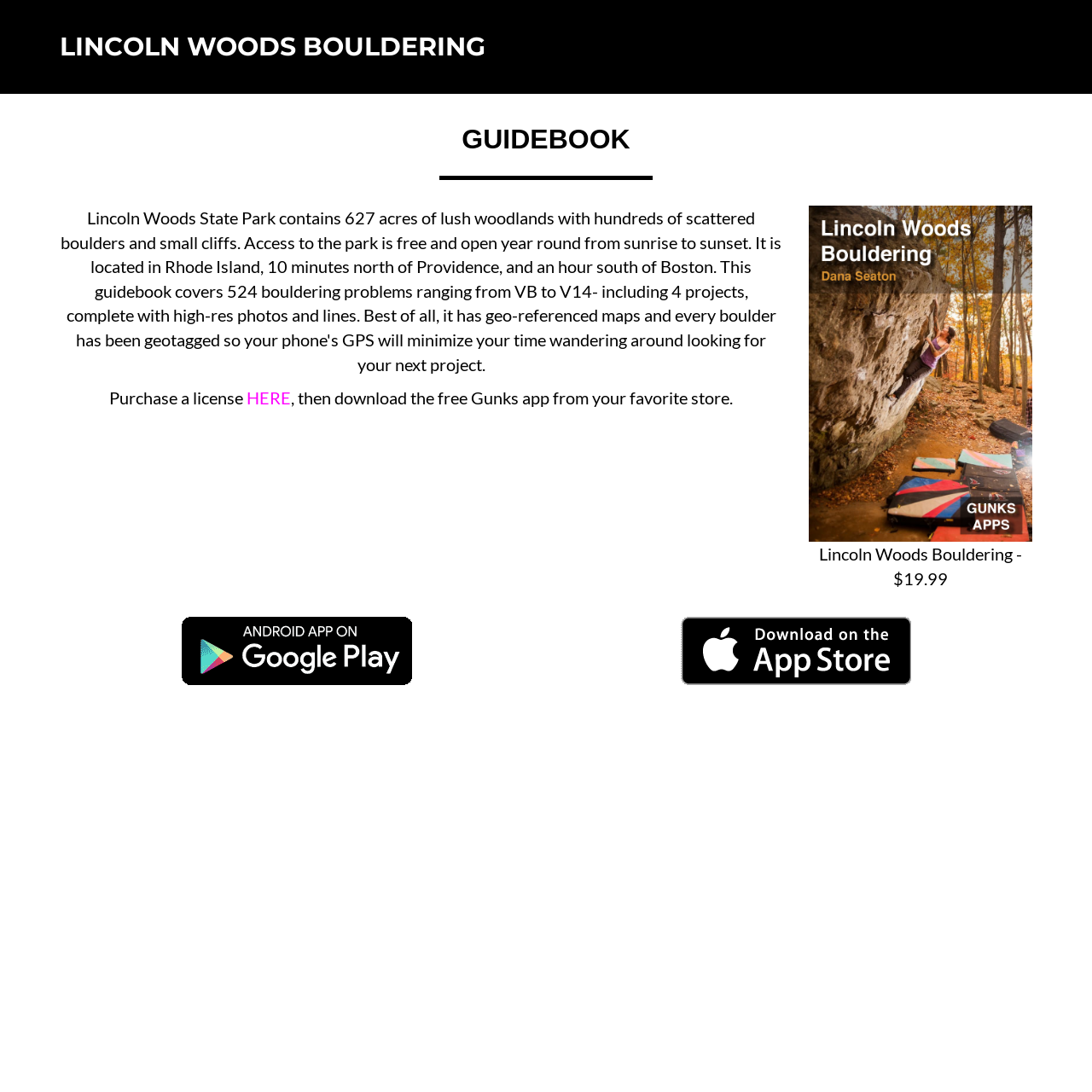Where can I download the Gunks app?
Look at the screenshot and respond with one word or a short phrase.

Google Play or Apple